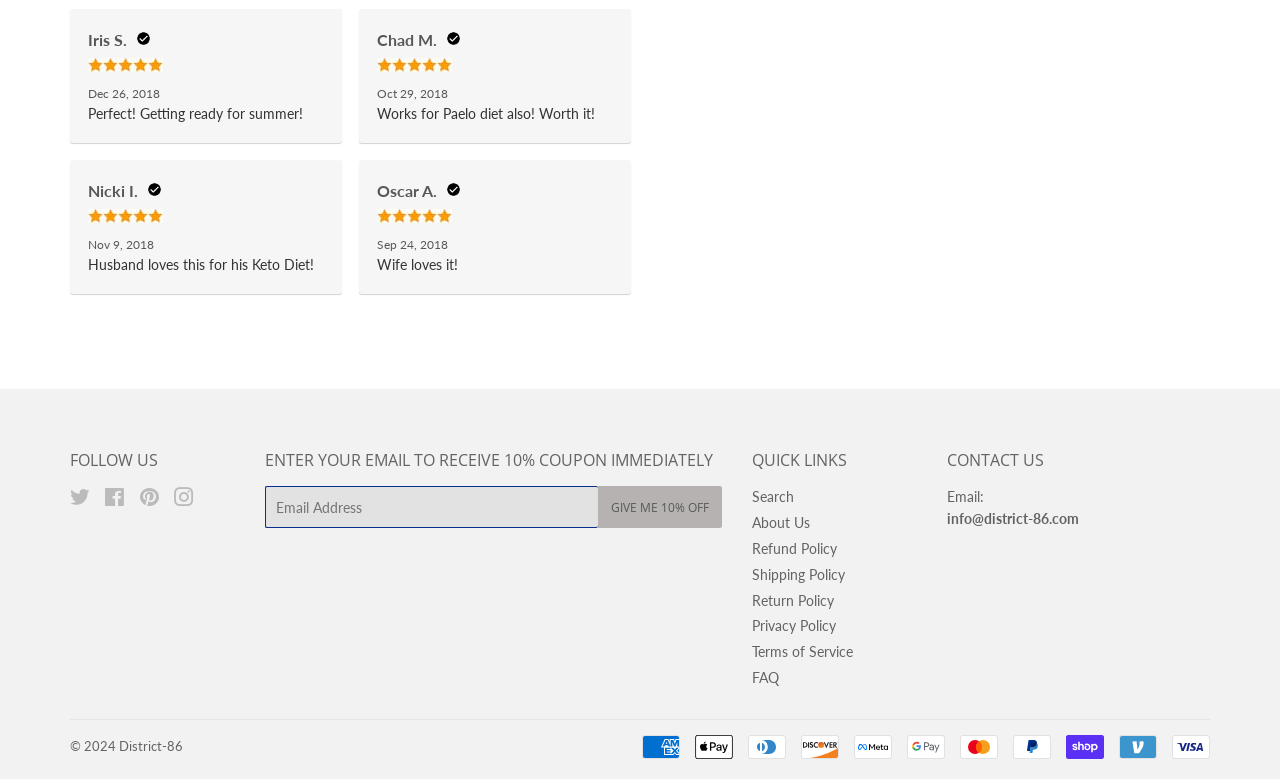Specify the bounding box coordinates of the element's area that should be clicked to execute the given instruction: "Give me 10% off". The coordinates should be four float numbers between 0 and 1, i.e., [left, top, right, bottom].

[0.468, 0.624, 0.564, 0.678]